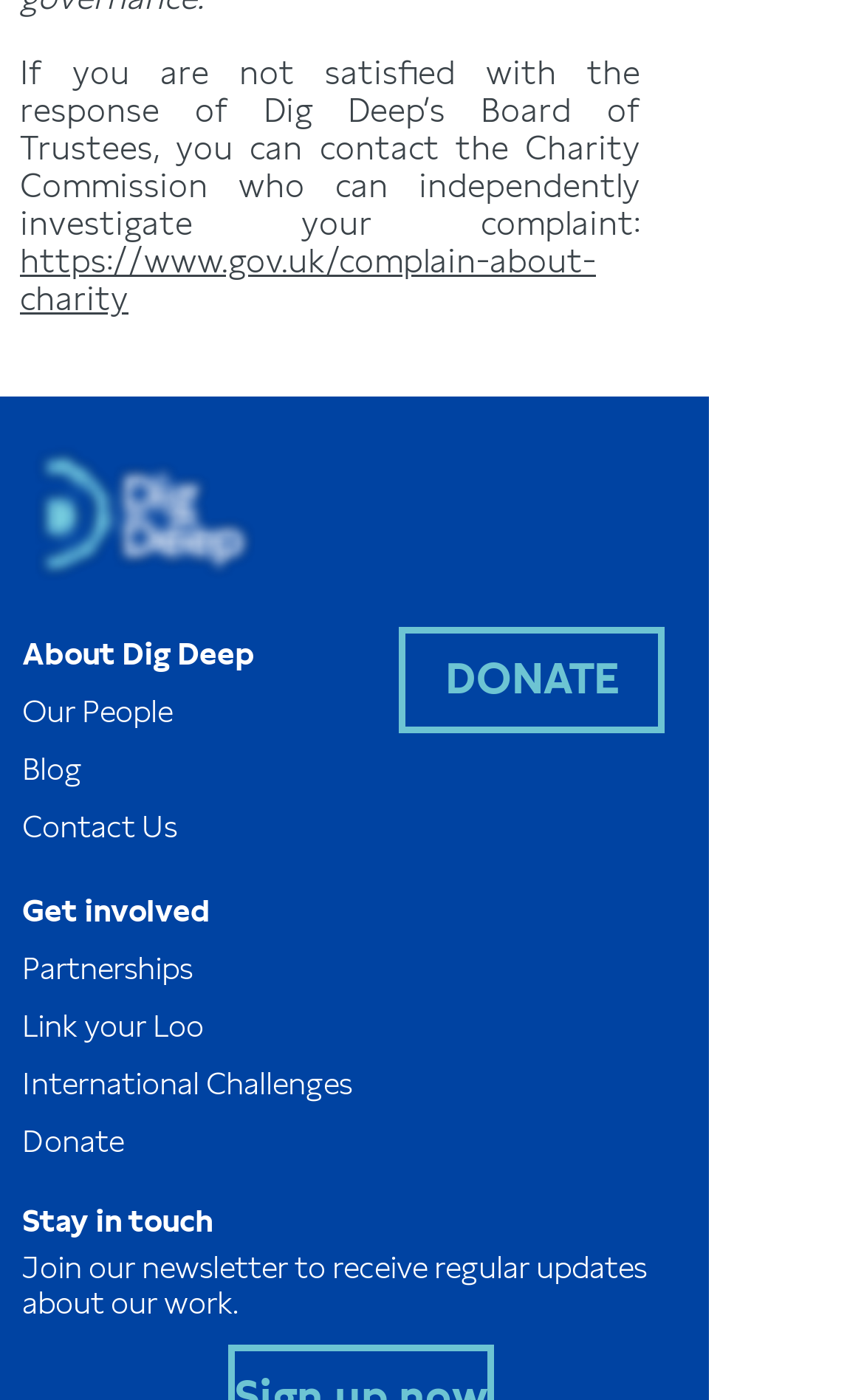Please mark the clickable region by giving the bounding box coordinates needed to complete this instruction: "Get involved".

[0.026, 0.64, 0.244, 0.663]